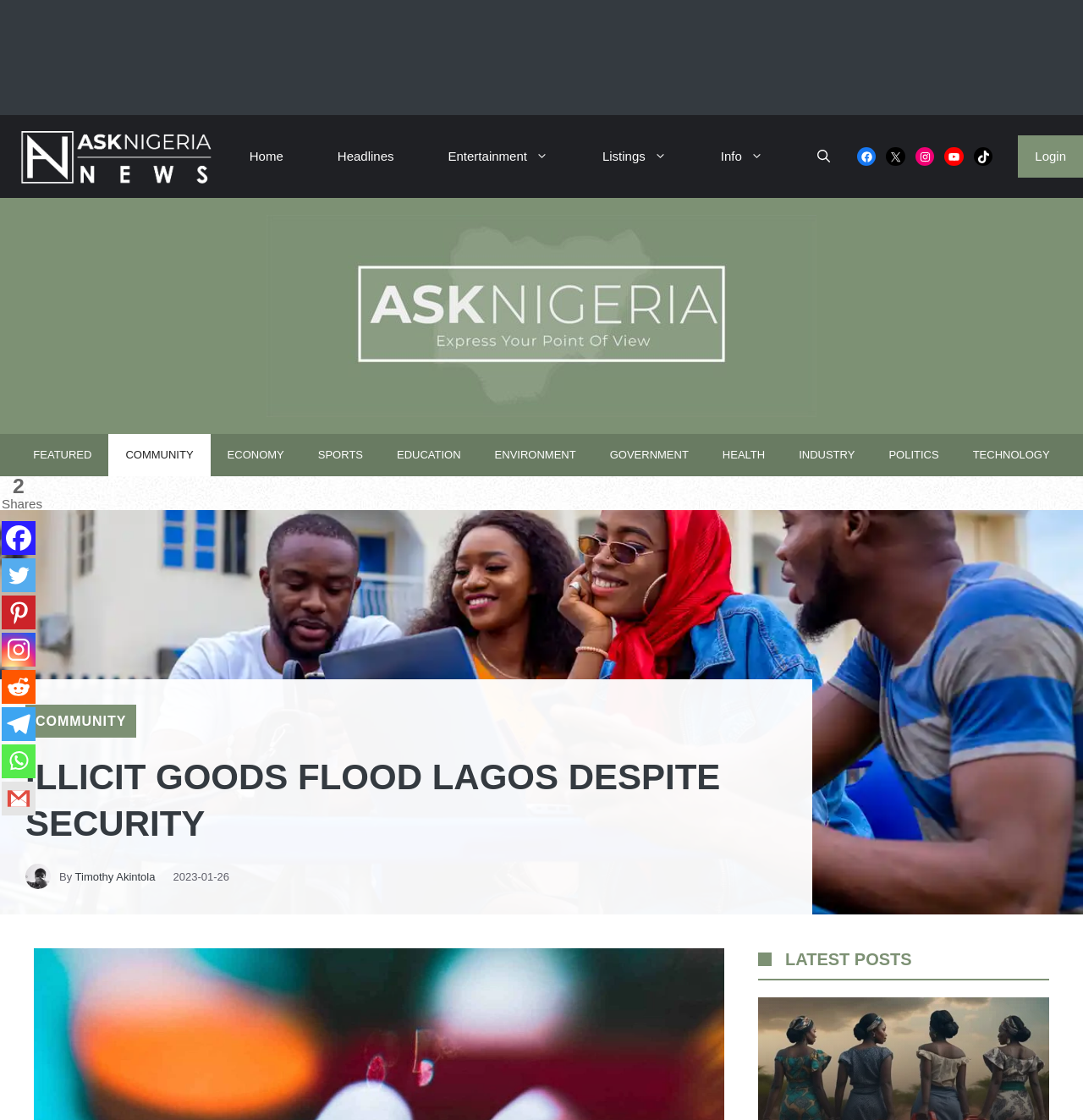Specify the bounding box coordinates of the region I need to click to perform the following instruction: "Open the search". The coordinates must be four float numbers in the range of 0 to 1, i.e., [left, top, right, bottom].

[0.73, 0.103, 0.791, 0.177]